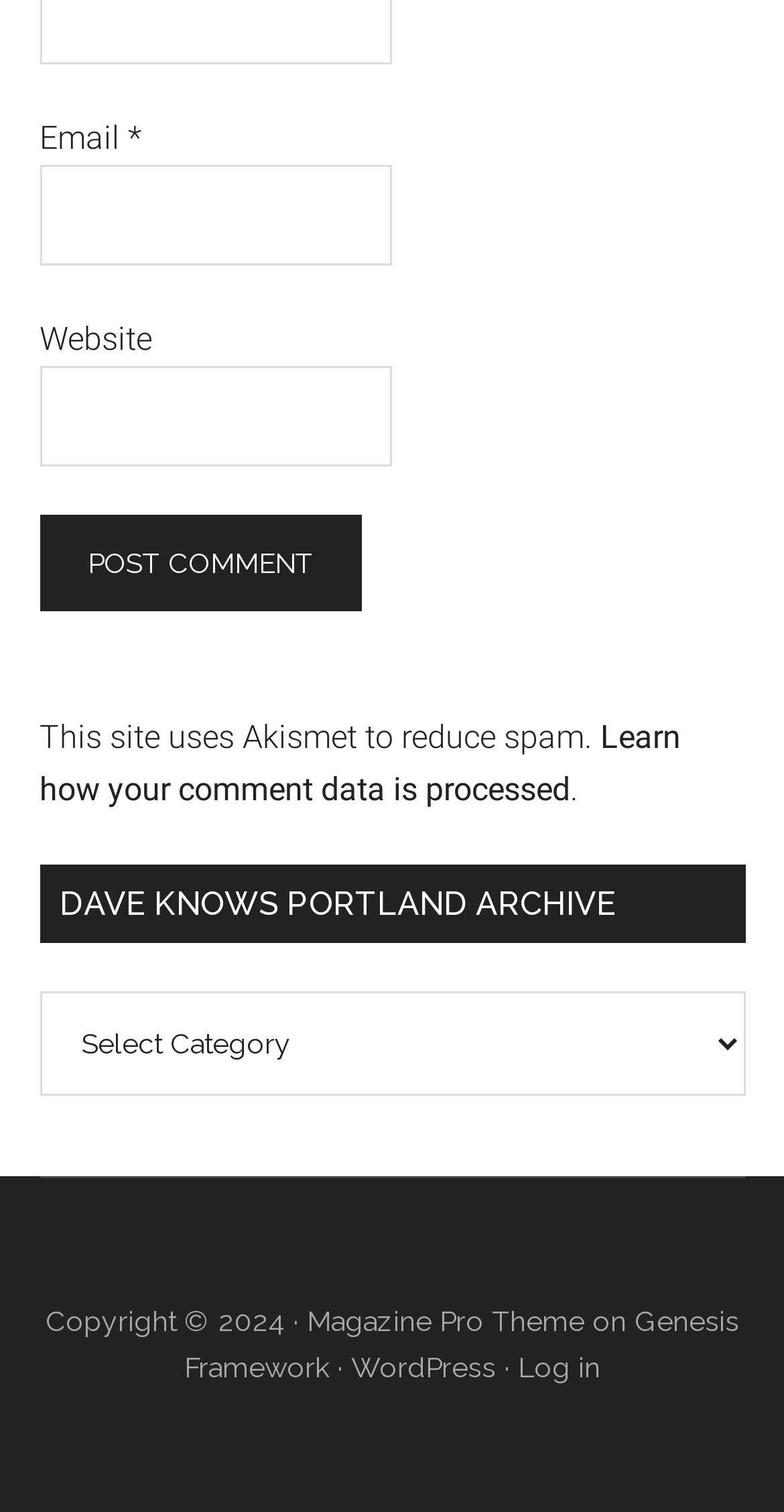Use a single word or phrase to answer the question:
What is the name of the archive section?

Dave Knows Portland Archive